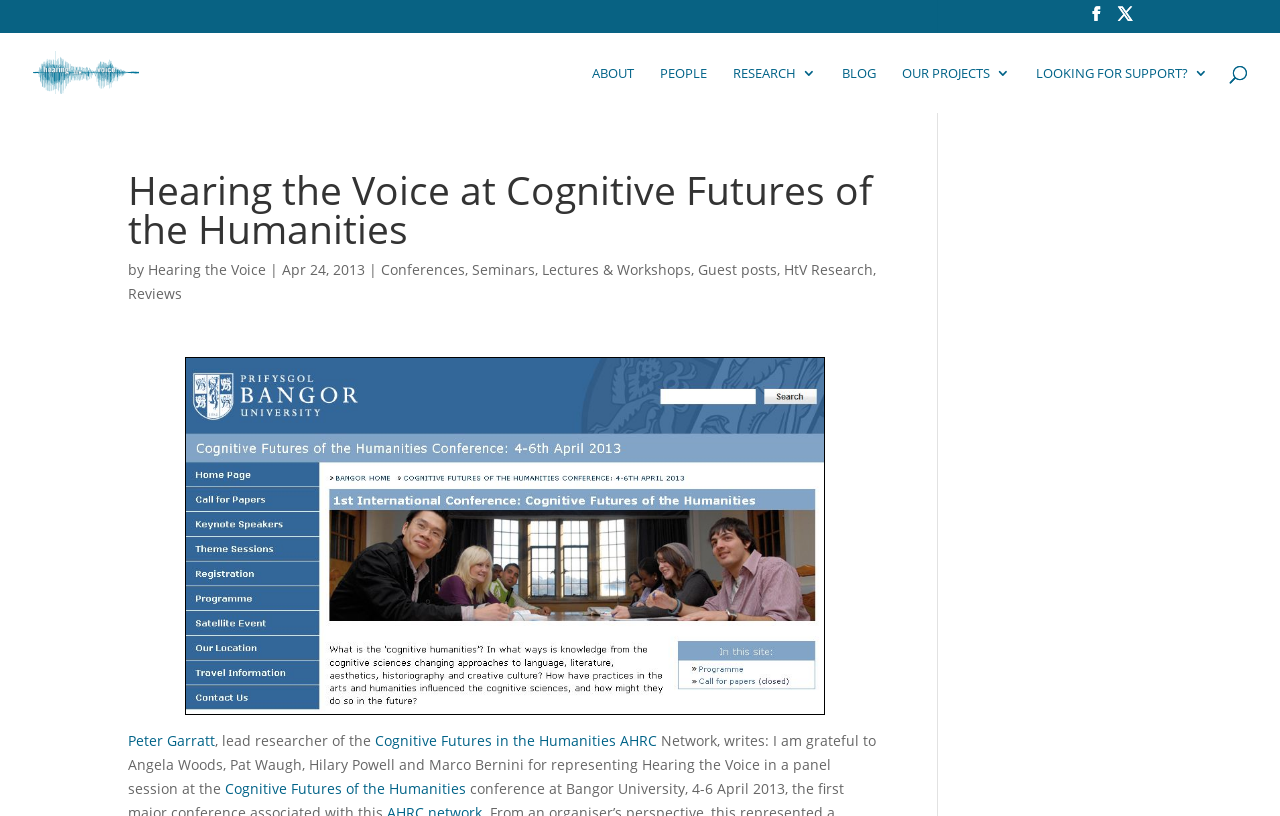Can you determine the bounding box coordinates of the area that needs to be clicked to fulfill the following instruction: "Click the ABOUT link"?

[0.462, 0.08, 0.495, 0.138]